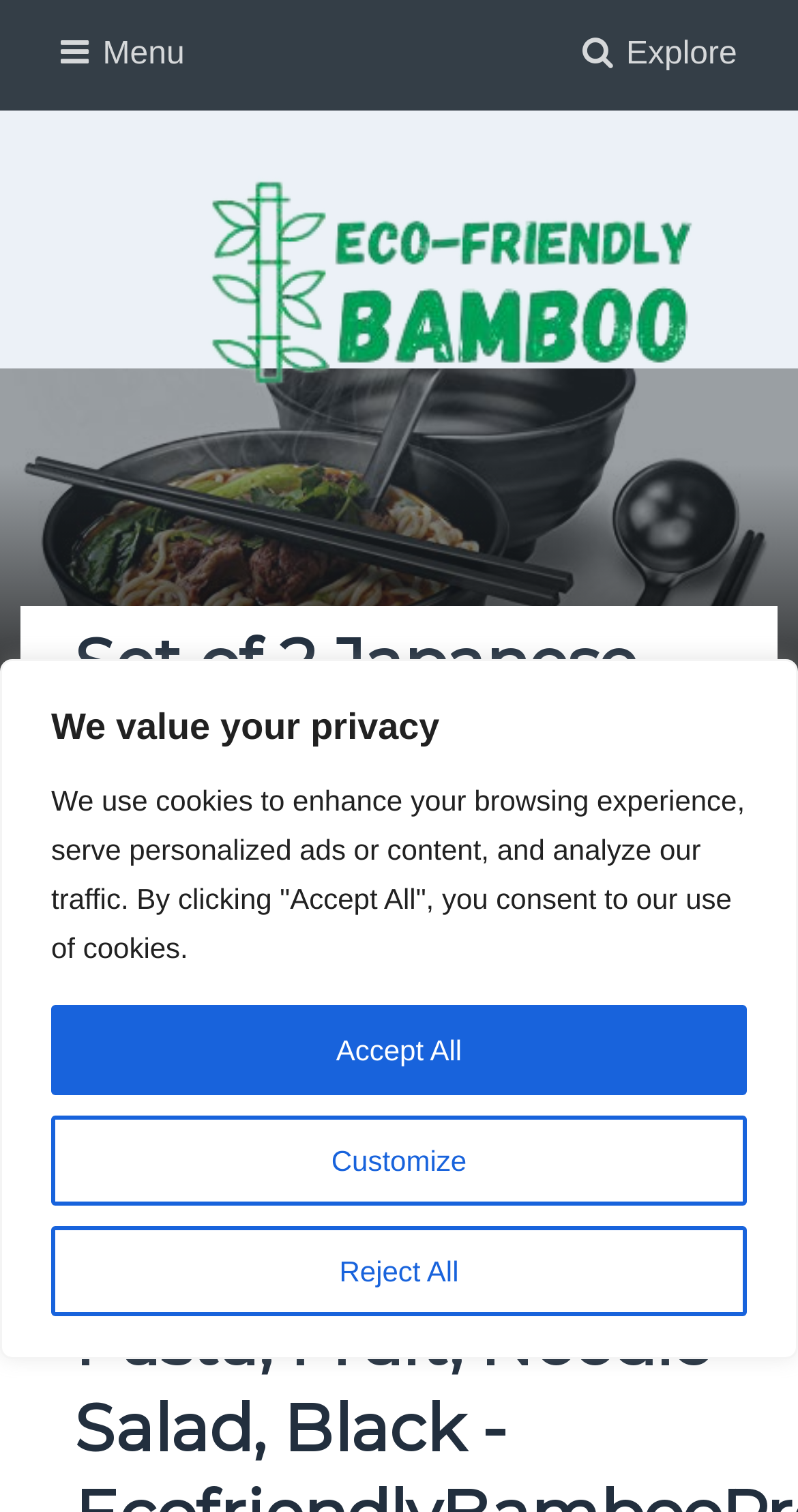Provide a one-word or brief phrase answer to the question:
What is the tagline of the website?

The house of bamboo products